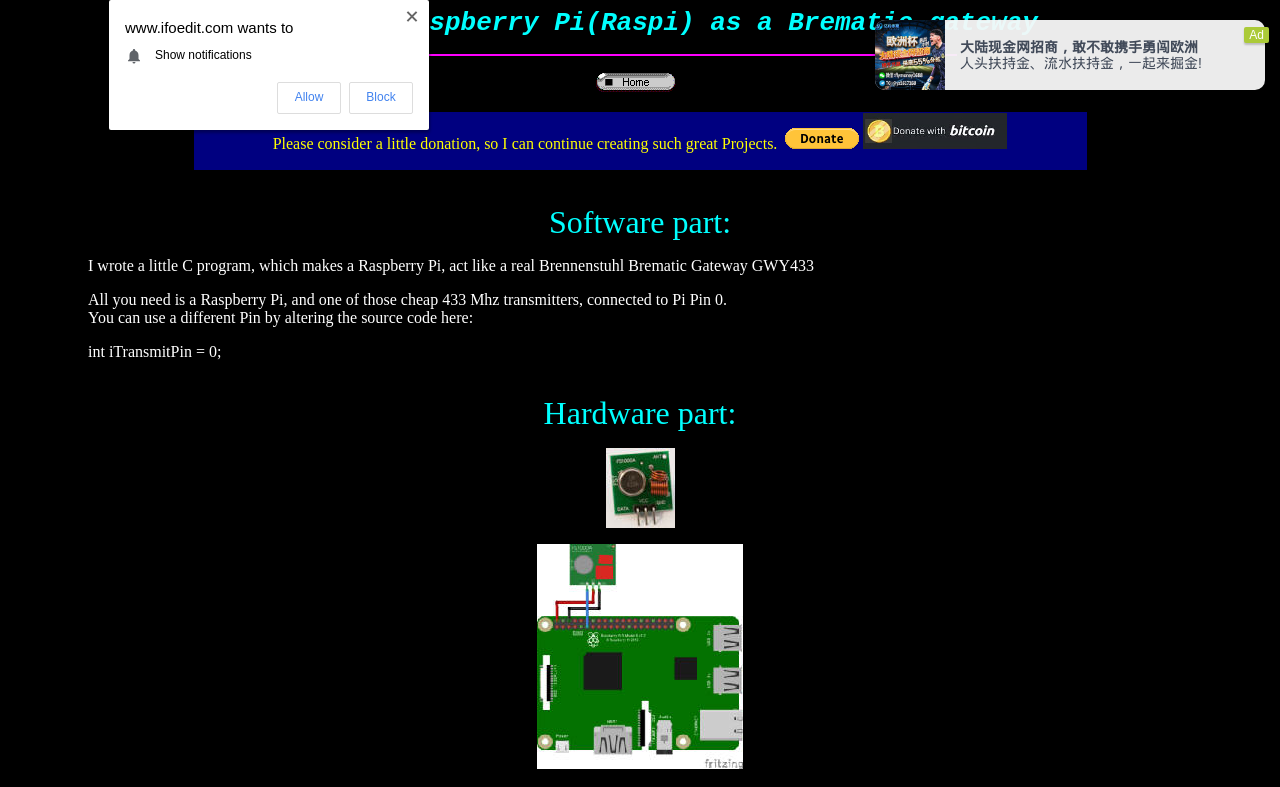Using the provided description: "name="menu0"", find the bounding box coordinates of the corresponding UI element. The output should be four float numbers between 0 and 1, in the format [left, top, right, bottom].

[0.458, 0.099, 0.536, 0.121]